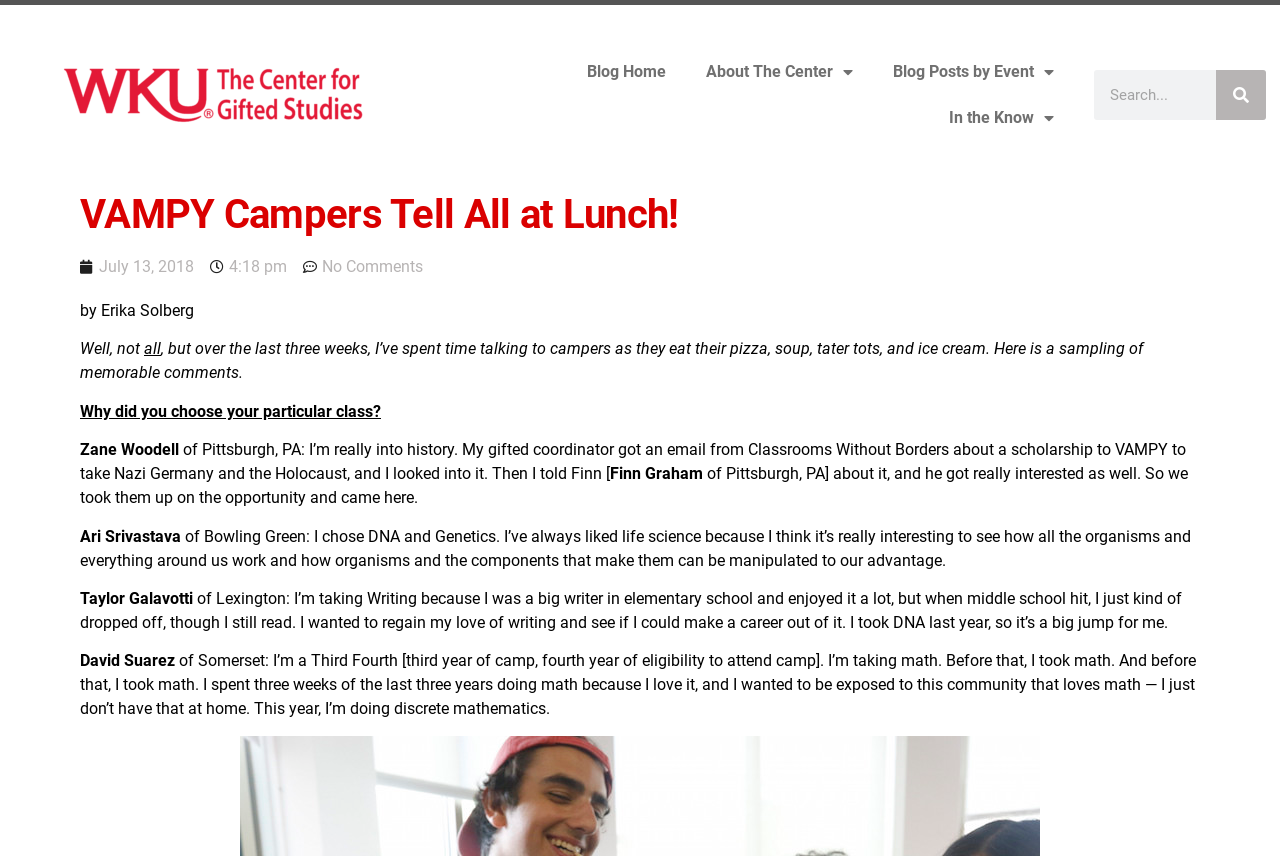What is the time of the blog post?
From the image, respond with a single word or phrase.

4:18 pm